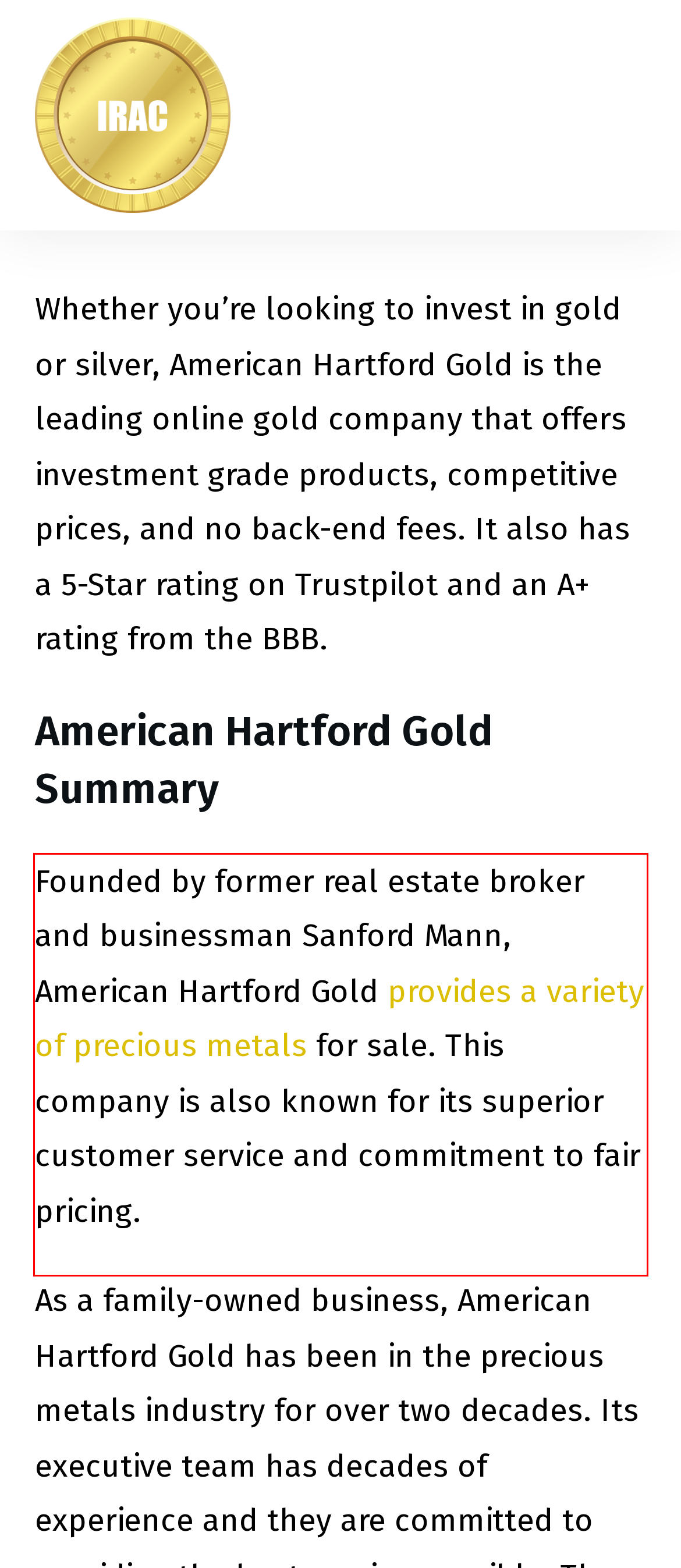With the provided screenshot of a webpage, locate the red bounding box and perform OCR to extract the text content inside it.

Founded by former real estate broker and businessman Sanford Mann, American Hartford Gold provides a variety of precious metals for sale. This company is also known for its superior customer service and commitment to fair pricing.